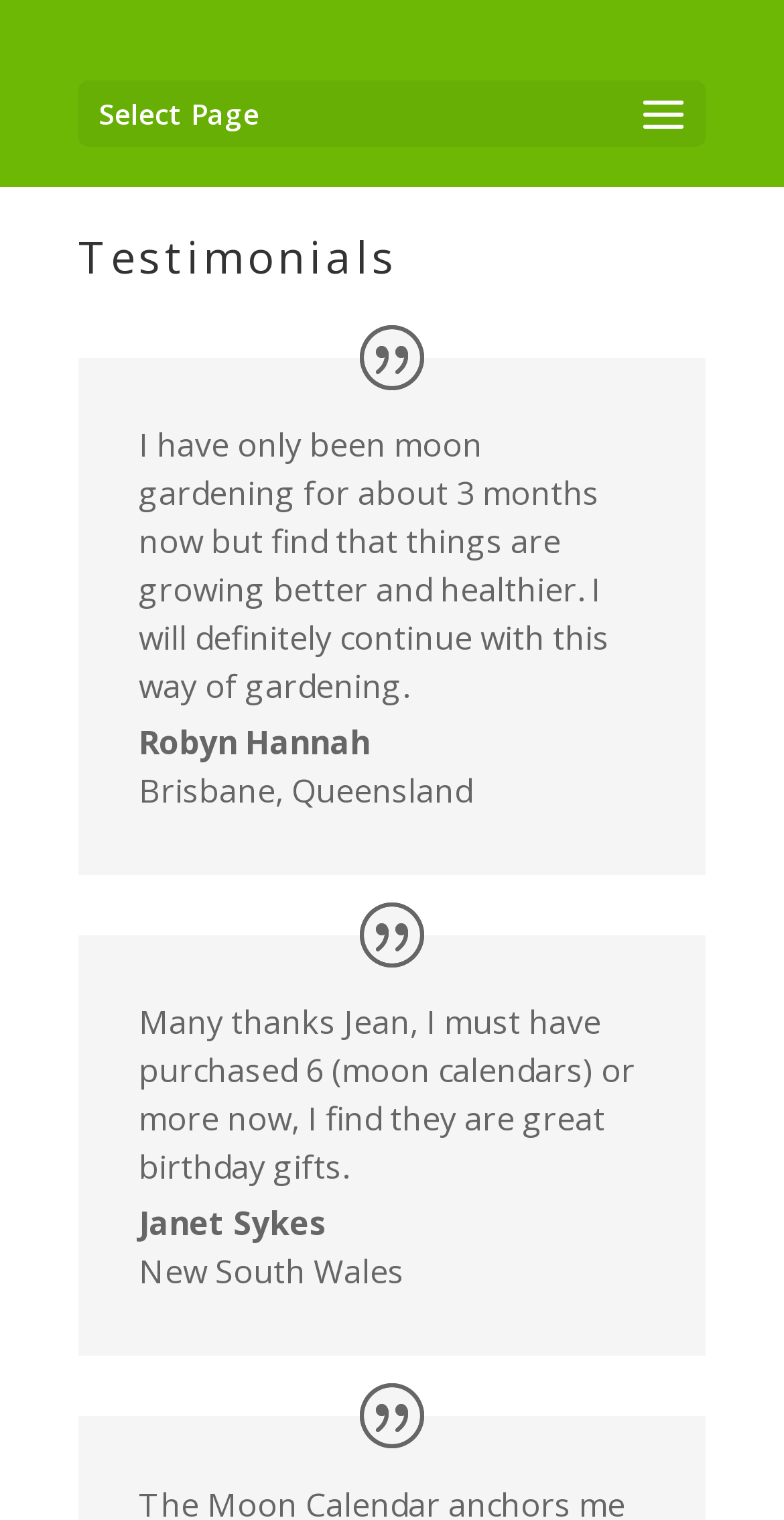Based on the image, please respond to the question with as much detail as possible:
How many testimonials are displayed?

There are two blocks of text that appear to be testimonials, each with a quote, a name, and a location. Therefore, there are two testimonials displayed on the webpage.